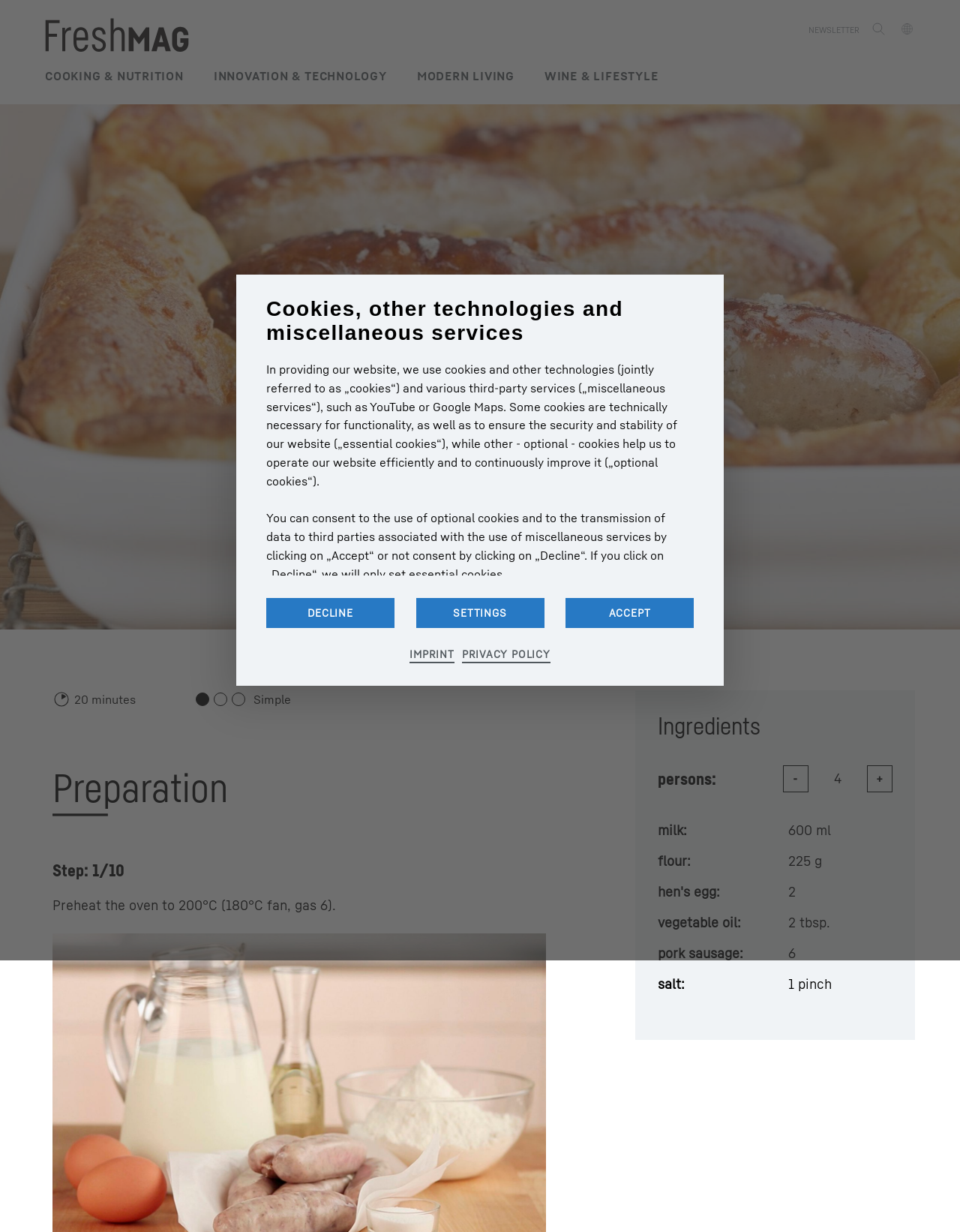Determine the bounding box coordinates of the clickable region to execute the instruction: "Click the link to view cooking and nutrition". The coordinates should be four float numbers between 0 and 1, denoted as [left, top, right, bottom].

[0.047, 0.042, 0.191, 0.072]